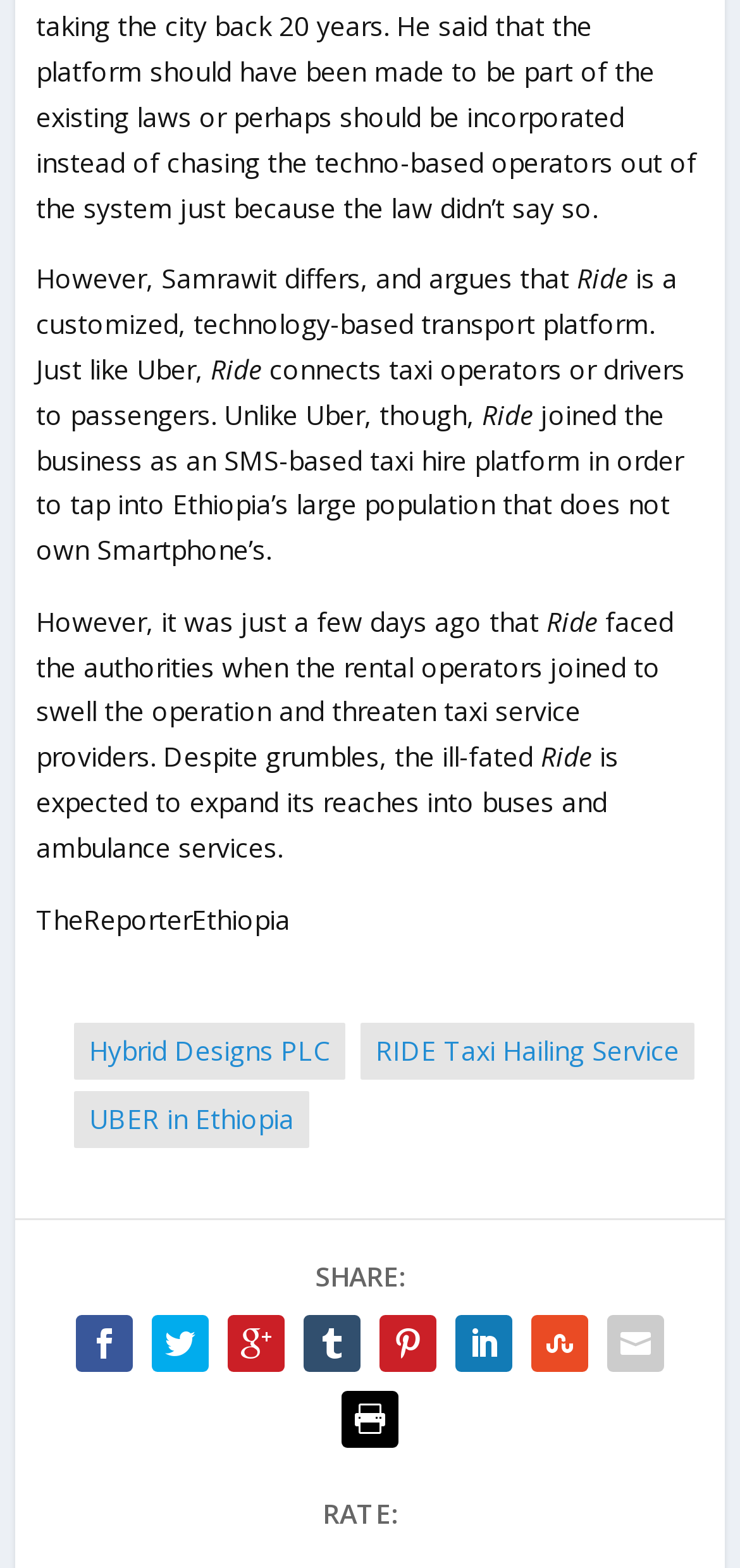What is the company that owns Ride?
Provide a short answer using one word or a brief phrase based on the image.

Hybrid Designs PLC